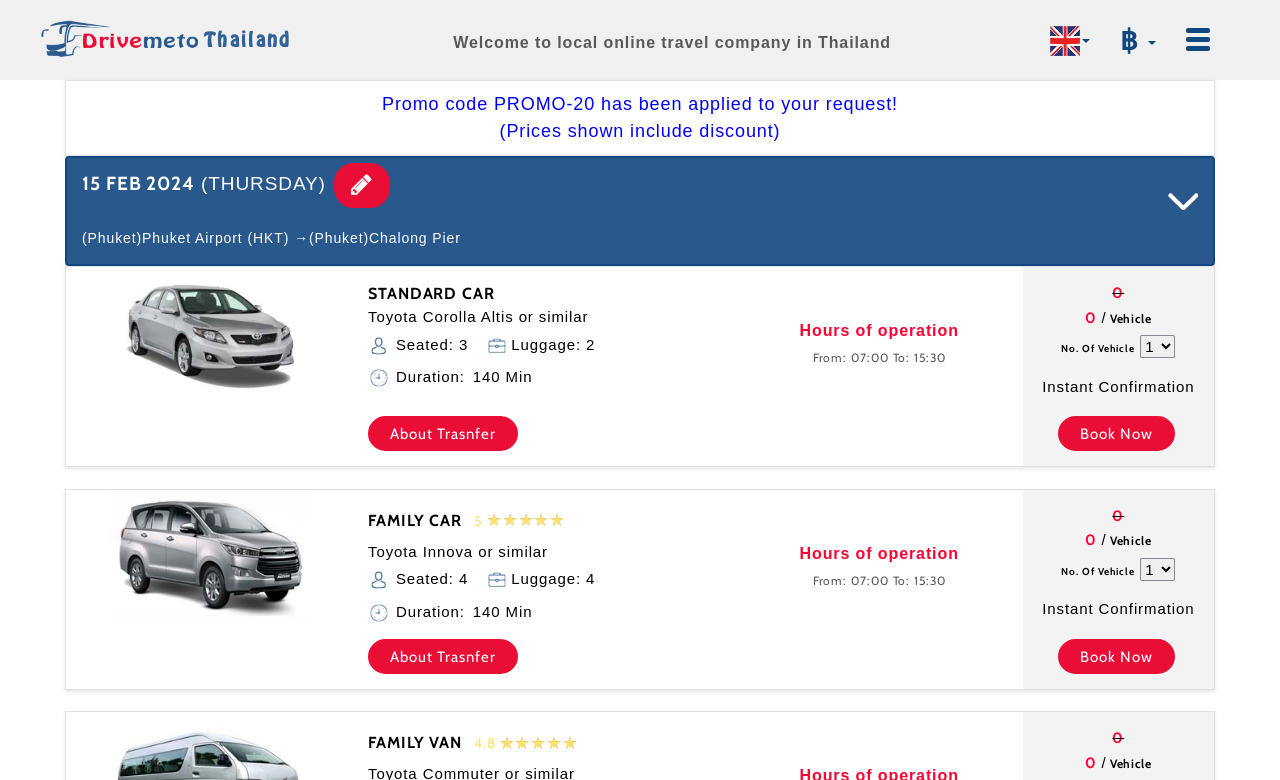Could you specify the bounding box coordinates for the clickable section to complete the following instruction: "Book a family van"?

[0.826, 0.819, 0.918, 0.863]